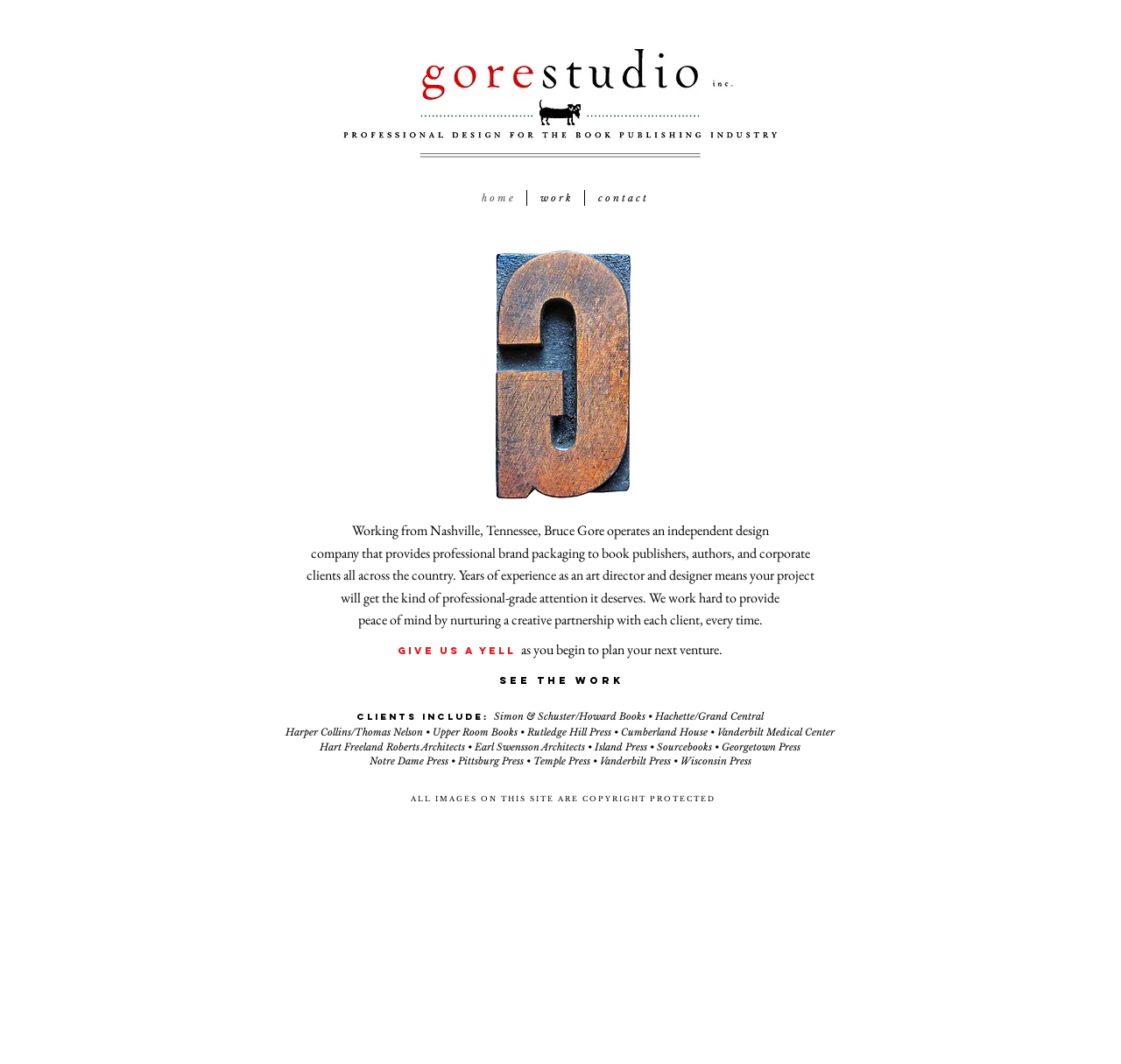What is the location of Gore Studio?
Answer the question with a detailed and thorough explanation.

The text 'Working from Nashville, Tennessee, Bruce Gore operates an independent design company...' explicitly states that the location of Gore Studio is Nashville, Tennessee.